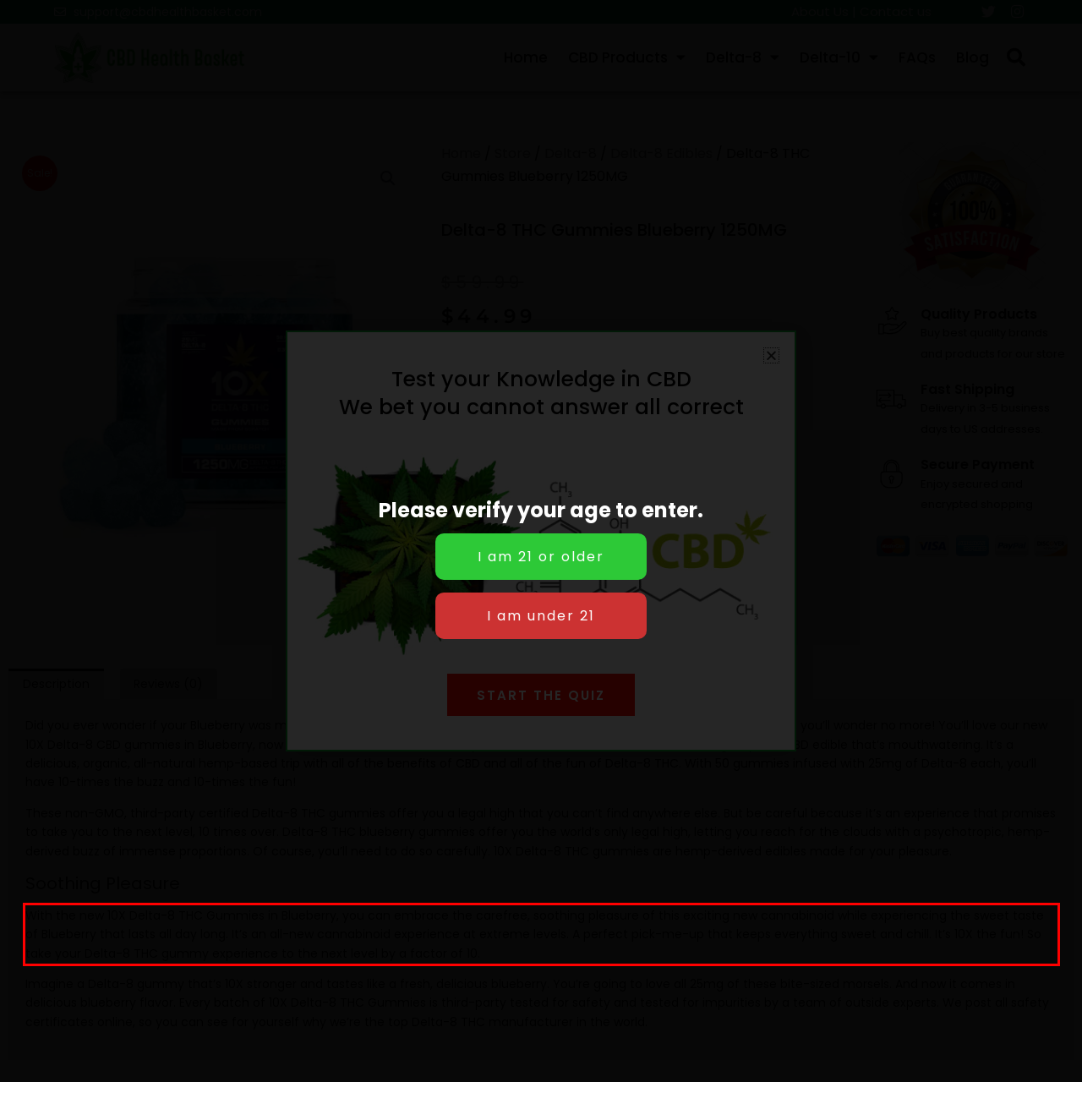You are provided with a screenshot of a webpage that includes a UI element enclosed in a red rectangle. Extract the text content inside this red rectangle.

With the new 10X Delta-8 THC Gummies in Blueberry, you can embrace the carefree, soothing pleasure of this exciting new cannabinoid while experiencing the sweet taste of Blueberry that lasts all day long. It’s an all-new cannabinoid experience at extreme levels. A perfect pick-me-up that keeps everything sweet and chill. It’s 10X the fun! So take your Delta-8 THC gummy experience to the next level by a factor of 10.